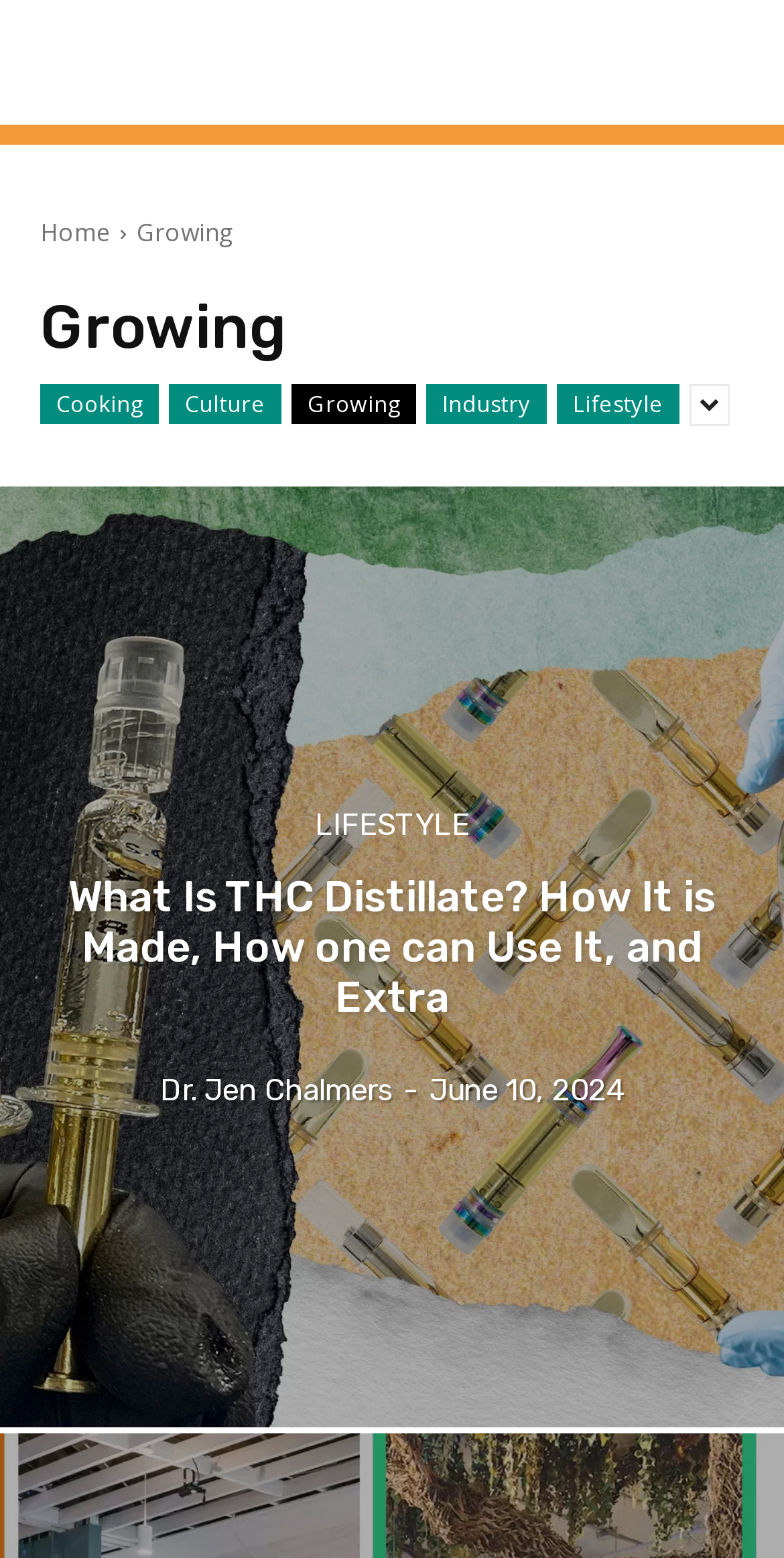With reference to the image, please provide a detailed answer to the following question: What is the topic of the article?

The link 'What Is THC Distillate? How It is Made, How one can Use It, and Extra' appears twice on the webpage, indicating that the topic of the article is THC Distillate, and the webpage provides information on its making, usage, and more.